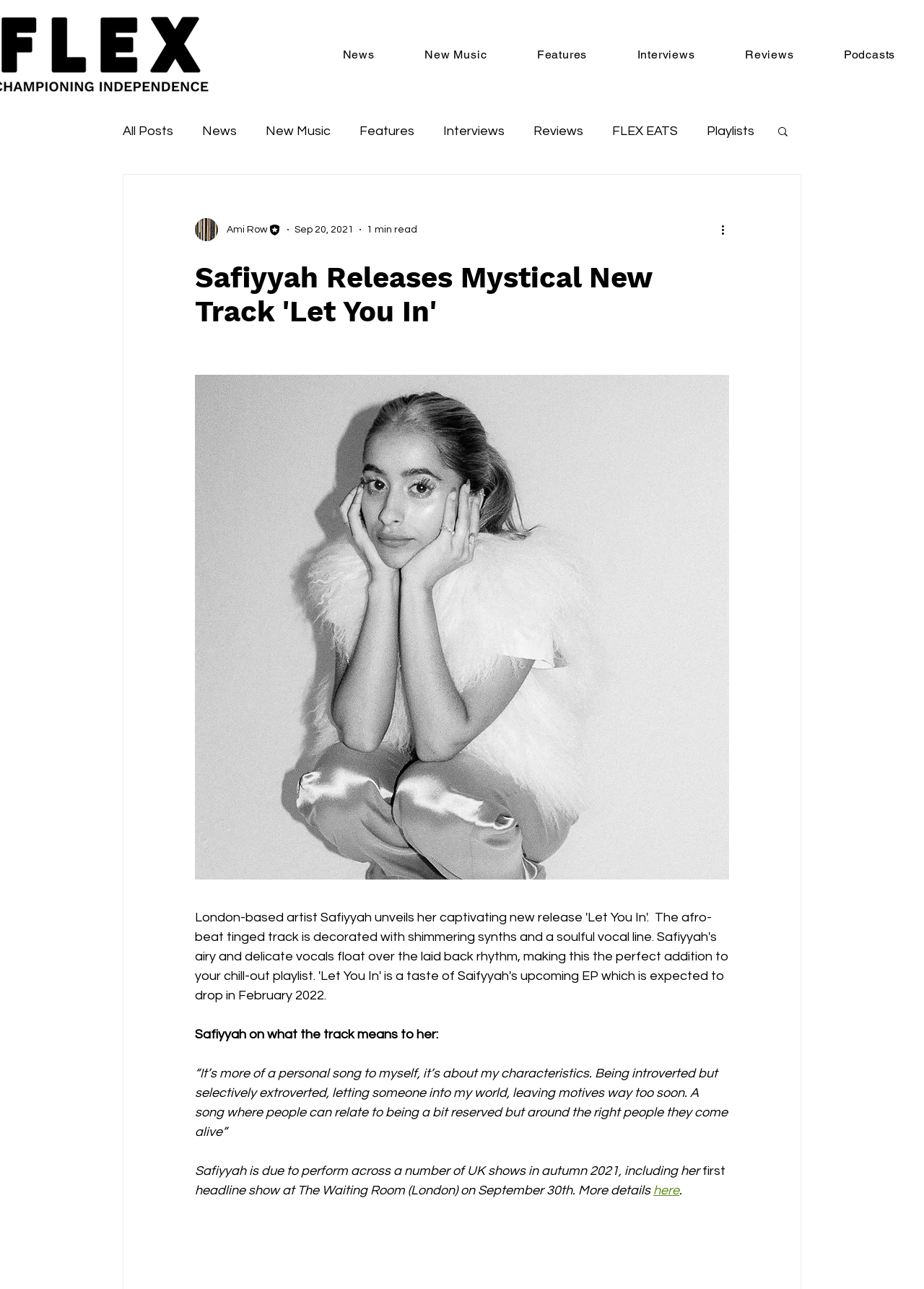How many navigation links are there?
Look at the image and answer the question using a single word or phrase.

8